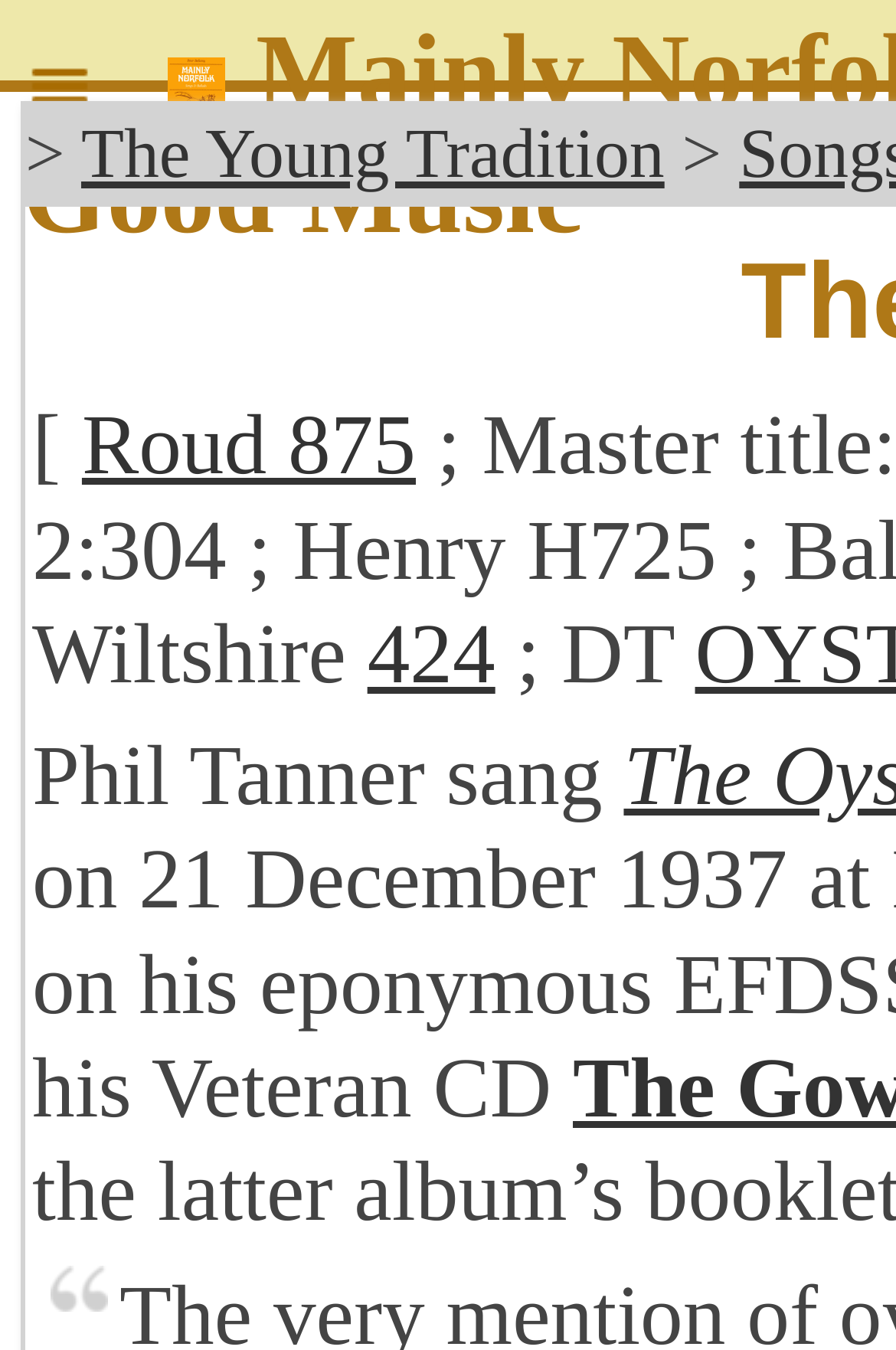What is the type of tradition mentioned?
Please respond to the question with a detailed and well-explained answer.

I found the answer by looking at the link element with the text 'The Young Tradition' at coordinates [0.091, 0.085, 0.742, 0.143]. This suggests that the type of tradition mentioned is the Young Tradition.